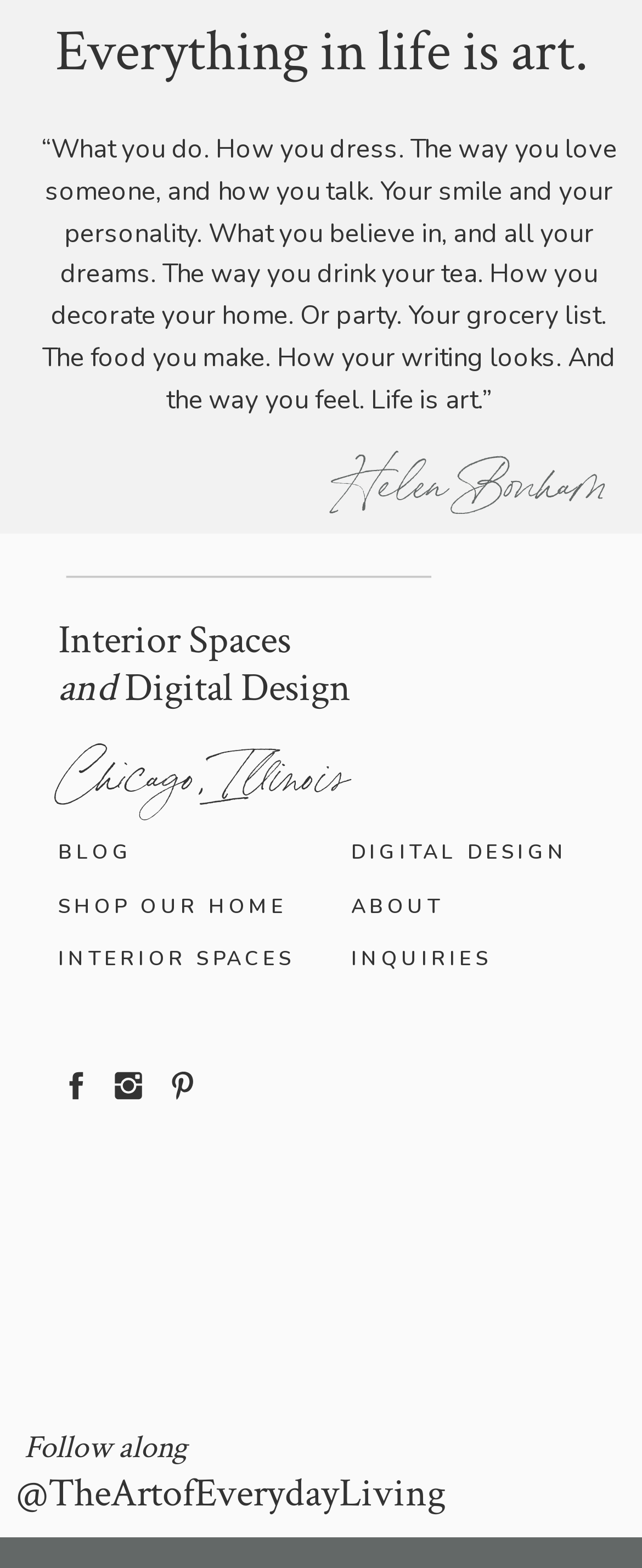Reply to the question with a brief word or phrase: What is the quote about?

Life is art